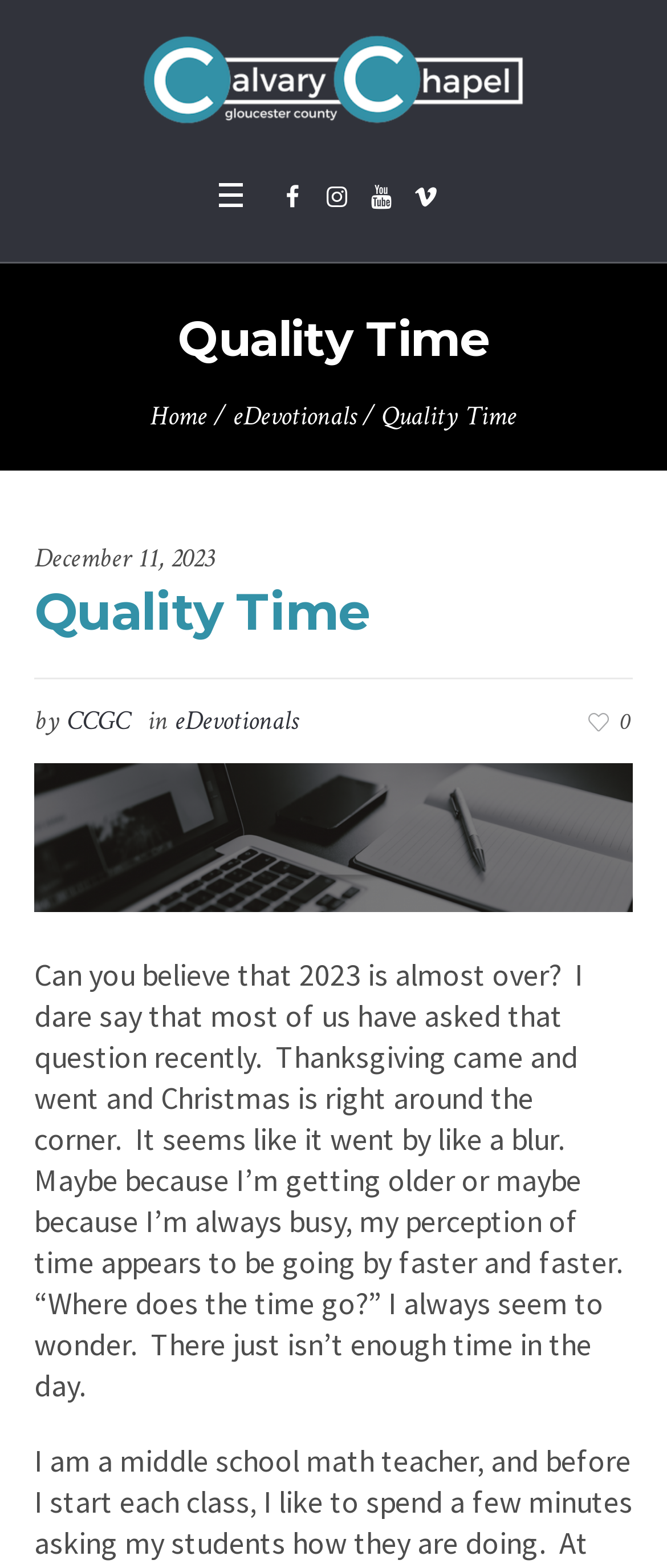What is the topic of the devotion?
Please give a detailed and elaborate answer to the question based on the image.

The topic of the devotion can be inferred from the text content of the webpage, which talks about the passage of time and how it seems to be going by faster and faster.